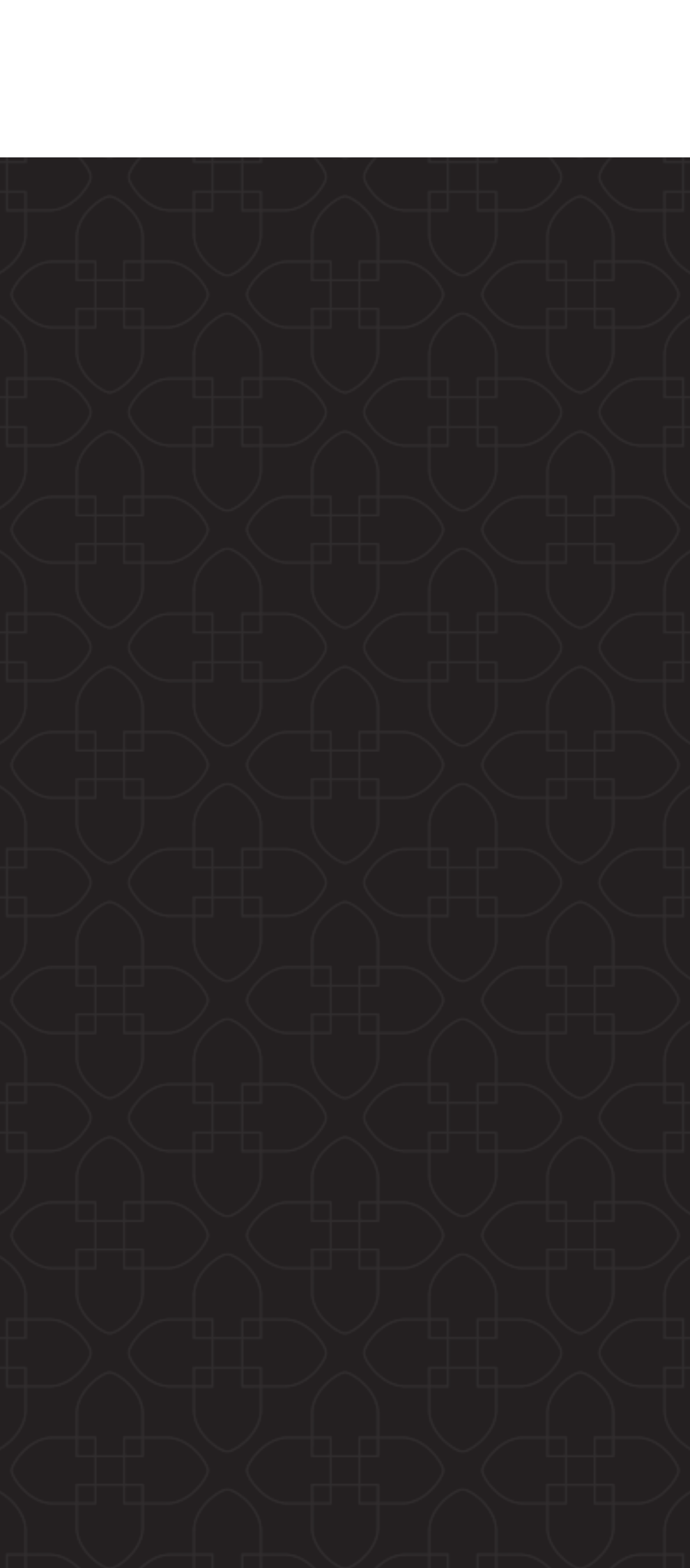Identify the bounding box coordinates of the part that should be clicked to carry out this instruction: "Follow the school on social media".

[0.099, 0.778, 0.202, 0.823]